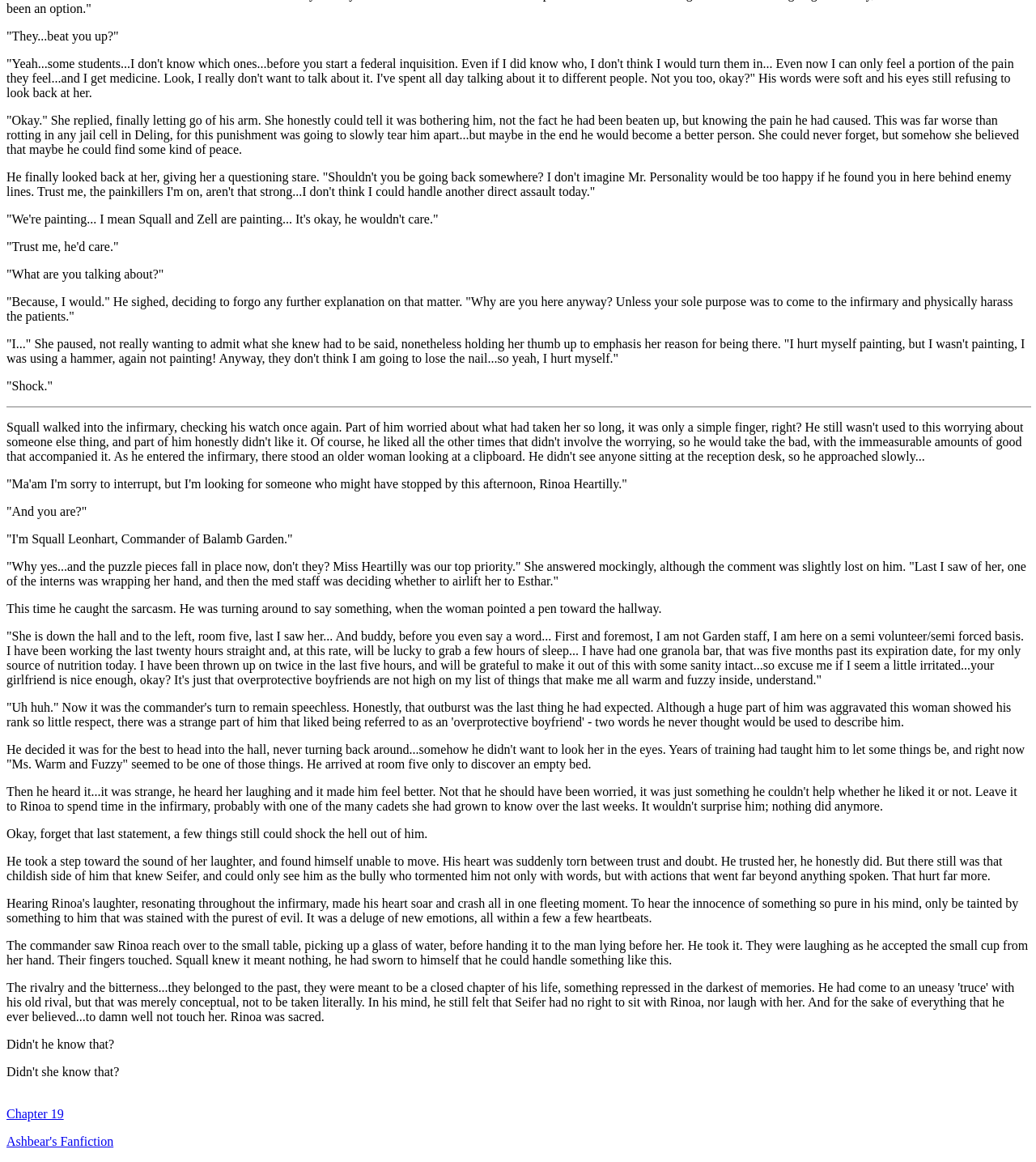What is the tone of the woman's response to Squall?
Give a one-word or short-phrase answer derived from the screenshot.

Sarcastic